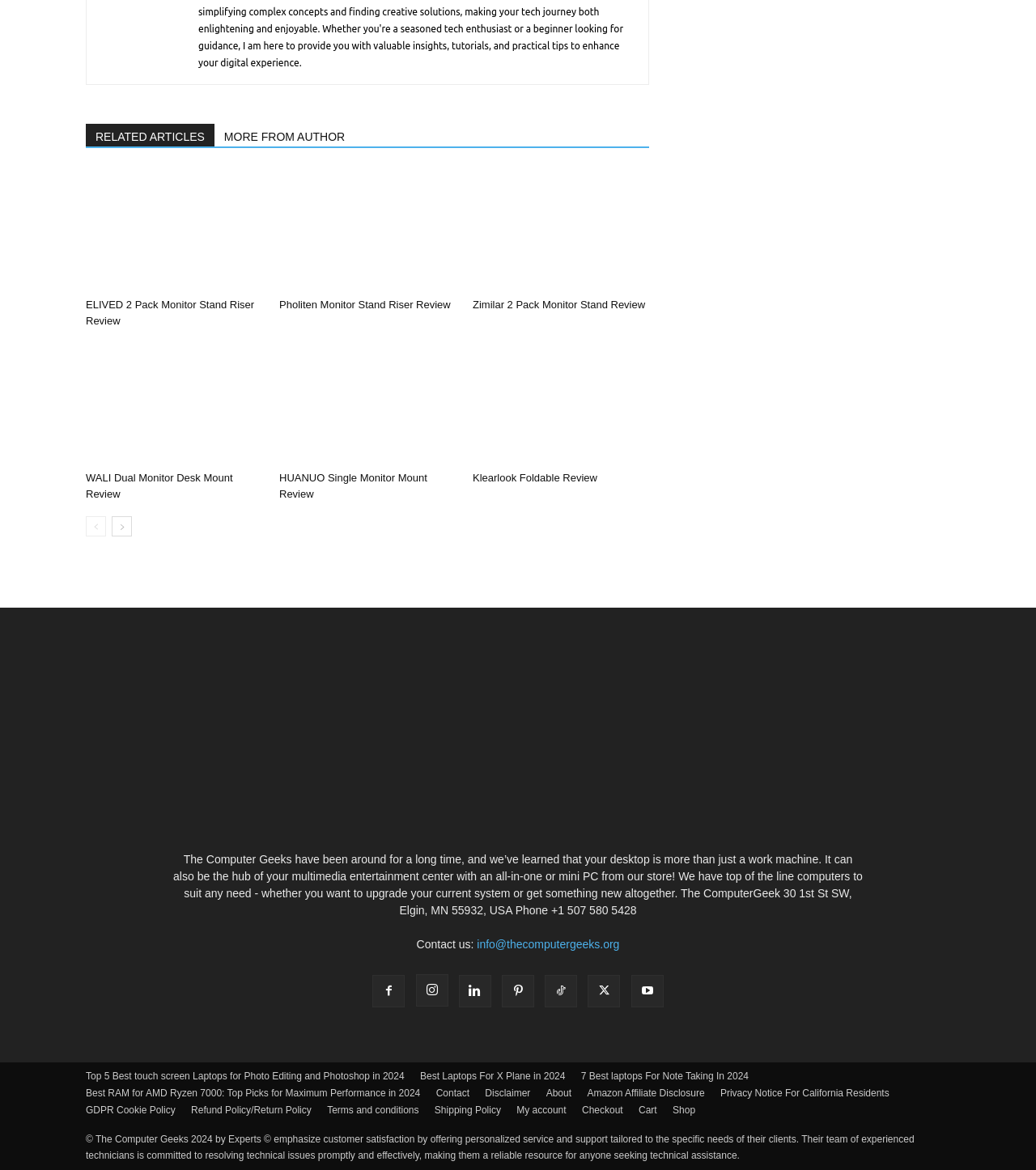What is the phone number of the website? Look at the image and give a one-word or short phrase answer.

+1 507 580 5428